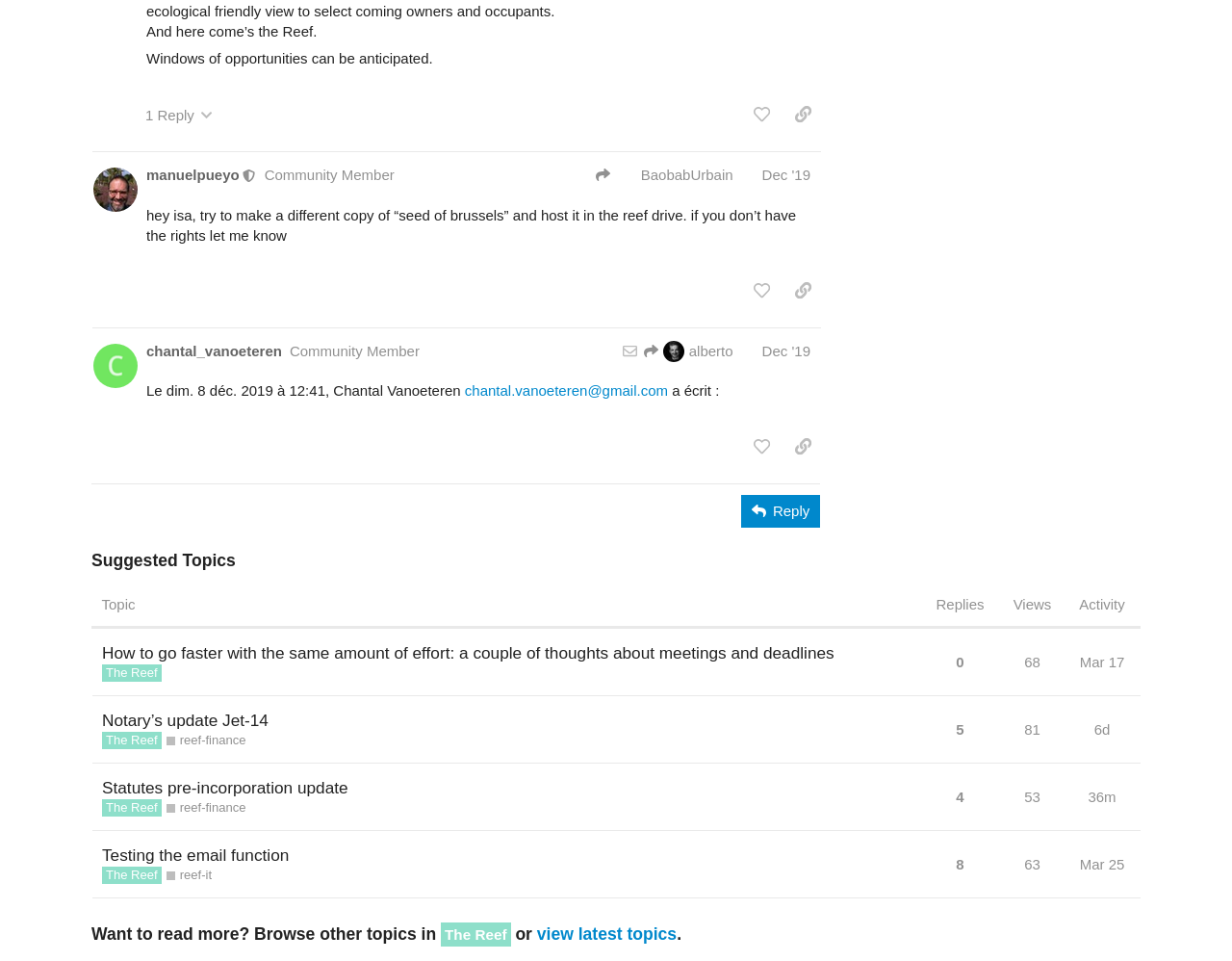Answer the question below using just one word or a short phrase: 
How many posts are there on this page?

2